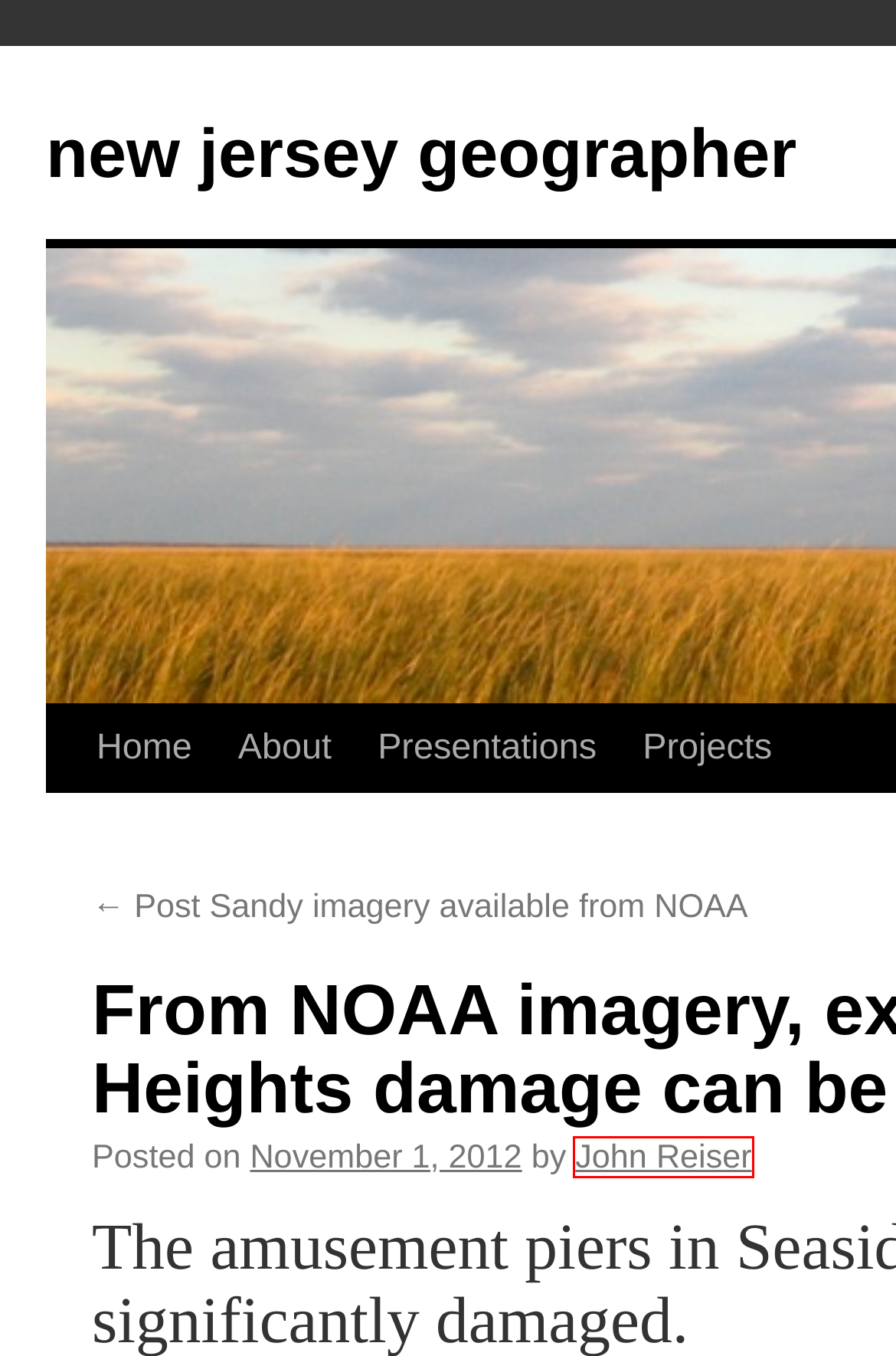Given a screenshot of a webpage with a red bounding box around an element, choose the most appropriate webpage description for the new page displayed after clicking the element within the bounding box. Here are the candidates:
A. In the News | new jersey geographer
B. Apple | new jersey geographer
C. About | new jersey geographer
D. Projects | new jersey geographer
E. John Reiser | new jersey geographer
F. Presentations | new jersey geographer
G. new jersey geographer | GIS and planning in New Jersey
H. Post Sandy imagery available from NOAA | new jersey geographer

E